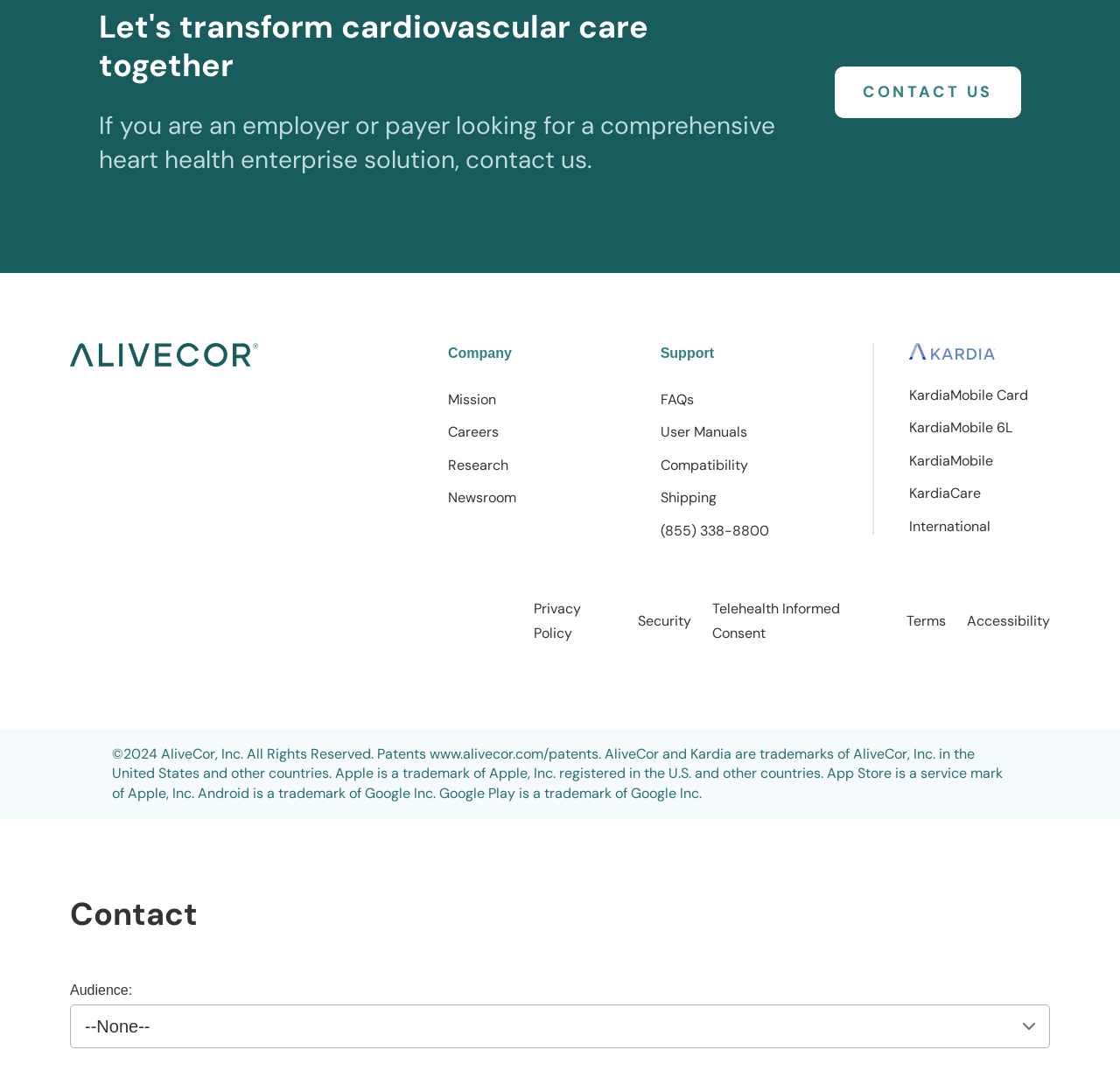Provide a thorough and detailed response to the question by examining the image: 
What is the purpose of the 'CONTACT US' link?

The 'CONTACT US' link is likely used to contact the company, AliveCor, for inquiries or other purposes, as it is mentioned alongside the text 'If you are an employer or payer looking for a comprehensive heart health enterprise solution, contact us.'